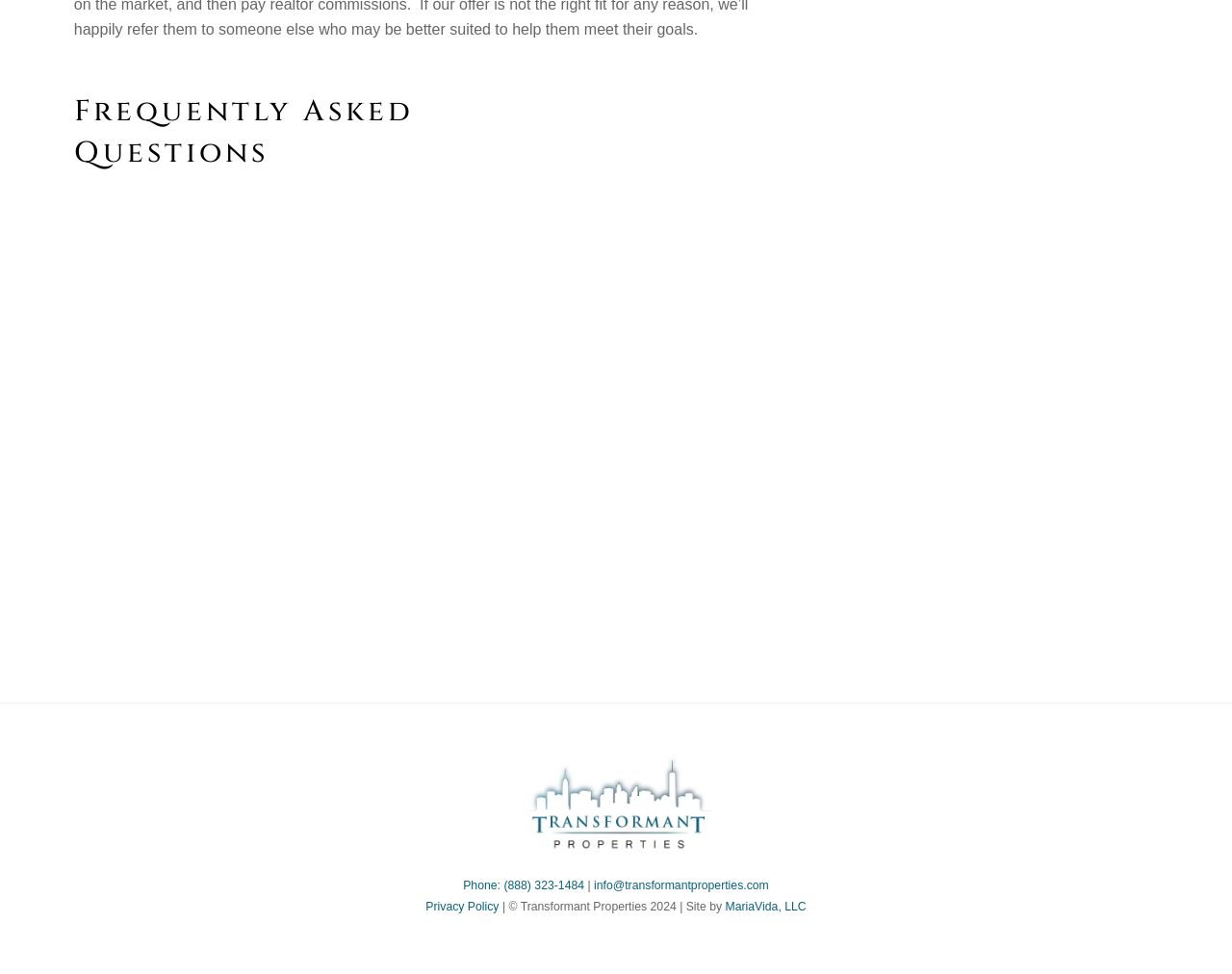What is the name of the link related to properties?
Look at the image and construct a detailed response to the question.

I found the name of the link by looking at the link element with the text 'Transformant Properties' which is located at the bottom of the webpage, and it also has an associated image with the same name.